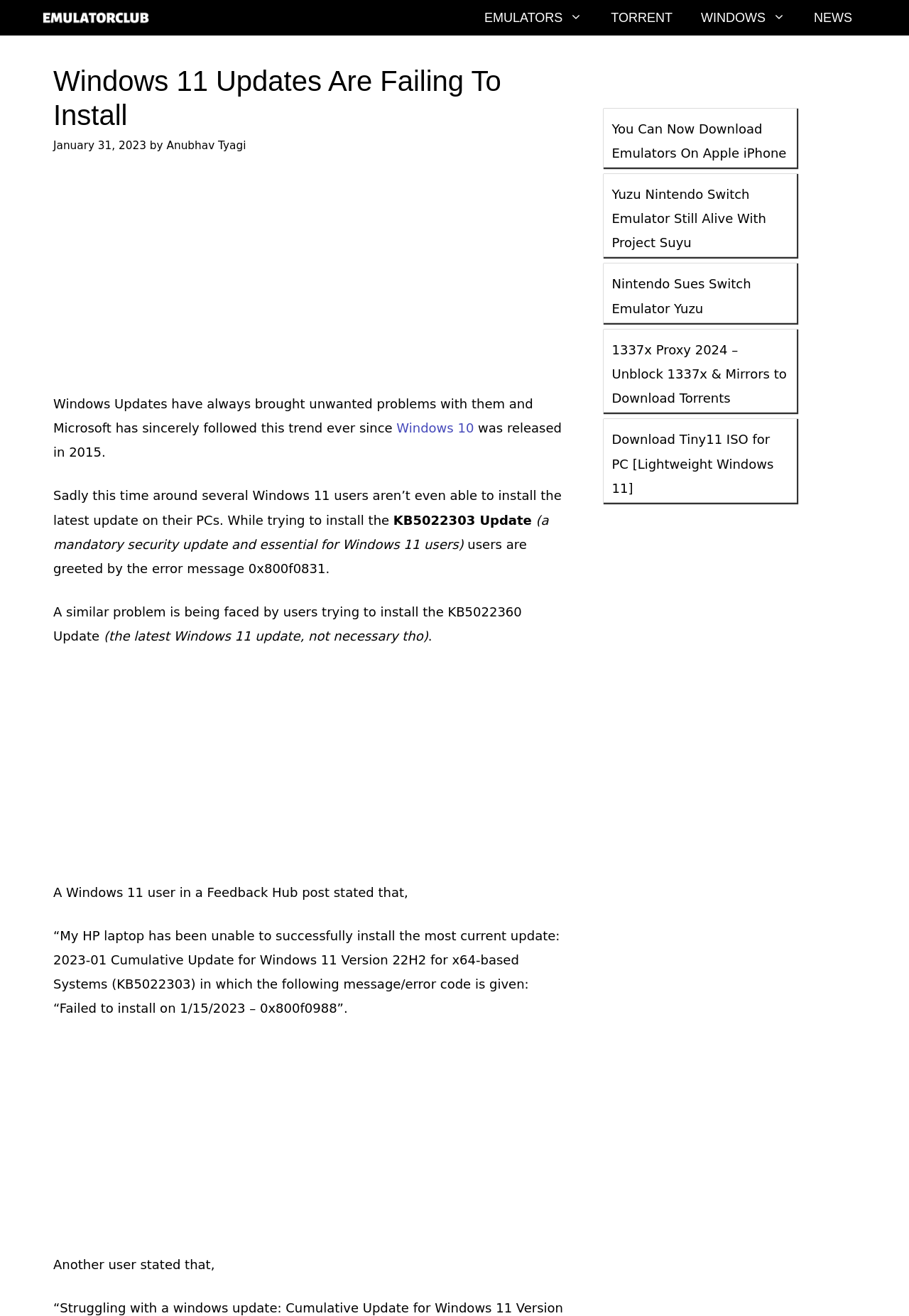Please determine the bounding box coordinates of the element's region to click for the following instruction: "Check the article about downloading Emulators on Apple iPhone".

[0.673, 0.089, 0.867, 0.126]